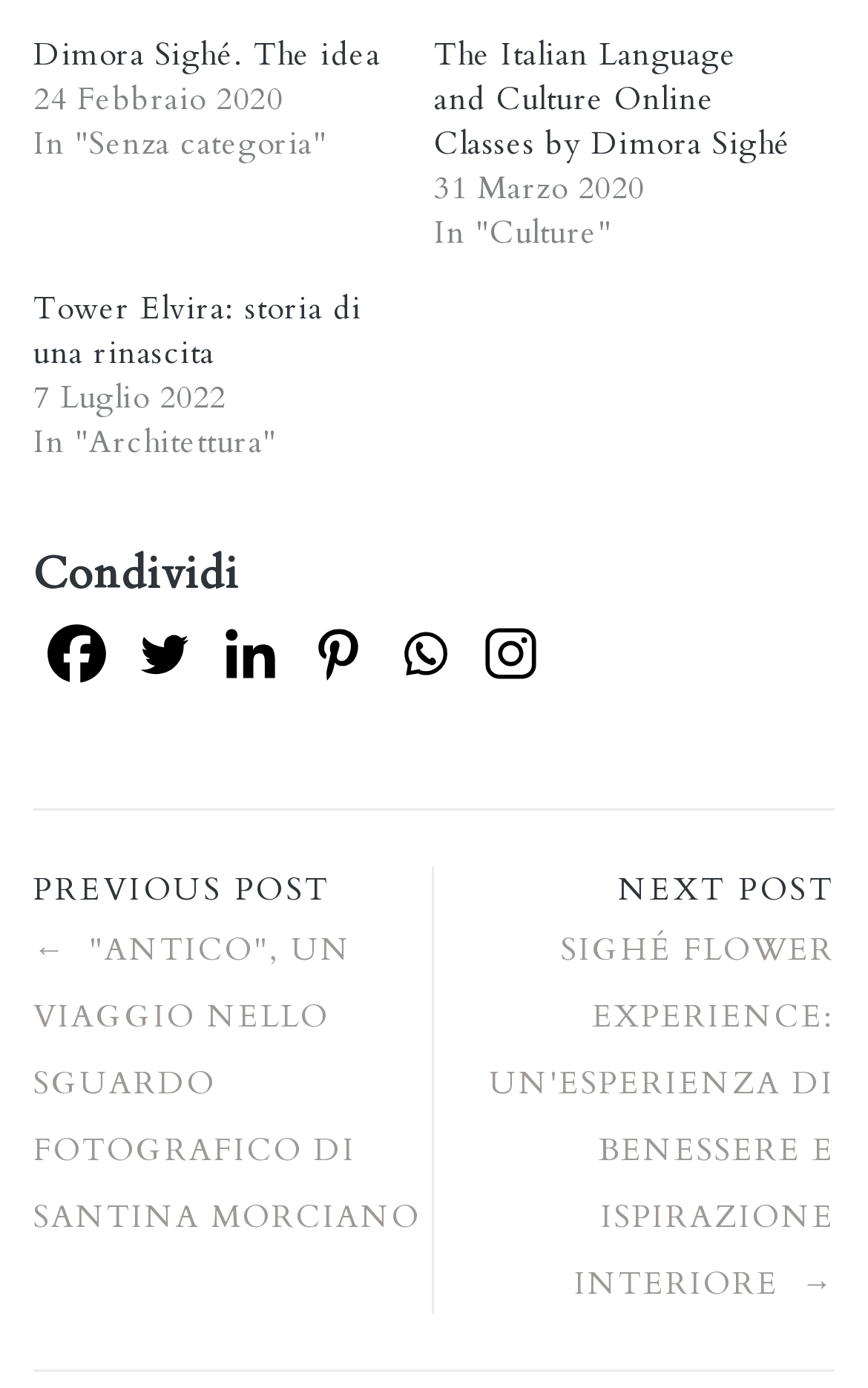Locate the bounding box coordinates of the element that should be clicked to execute the following instruction: "Share on Facebook".

[0.044, 0.443, 0.133, 0.5]